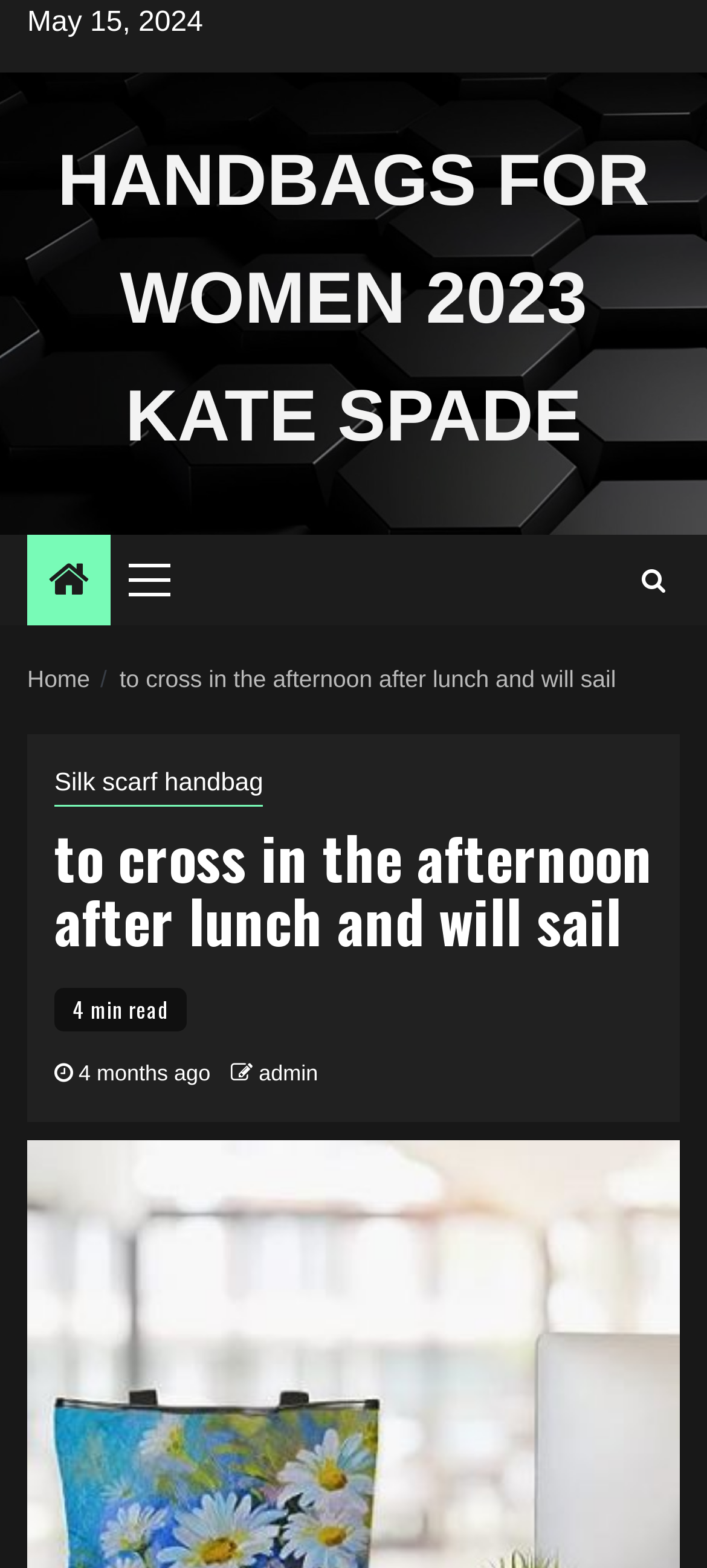Bounding box coordinates are specified in the format (top-left x, top-left y, bottom-right x, bottom-right y). All values are floating point numbers bounded between 0 and 1. Please provide the bounding box coordinate of the region this sentence describes: admin

[0.366, 0.676, 0.45, 0.692]